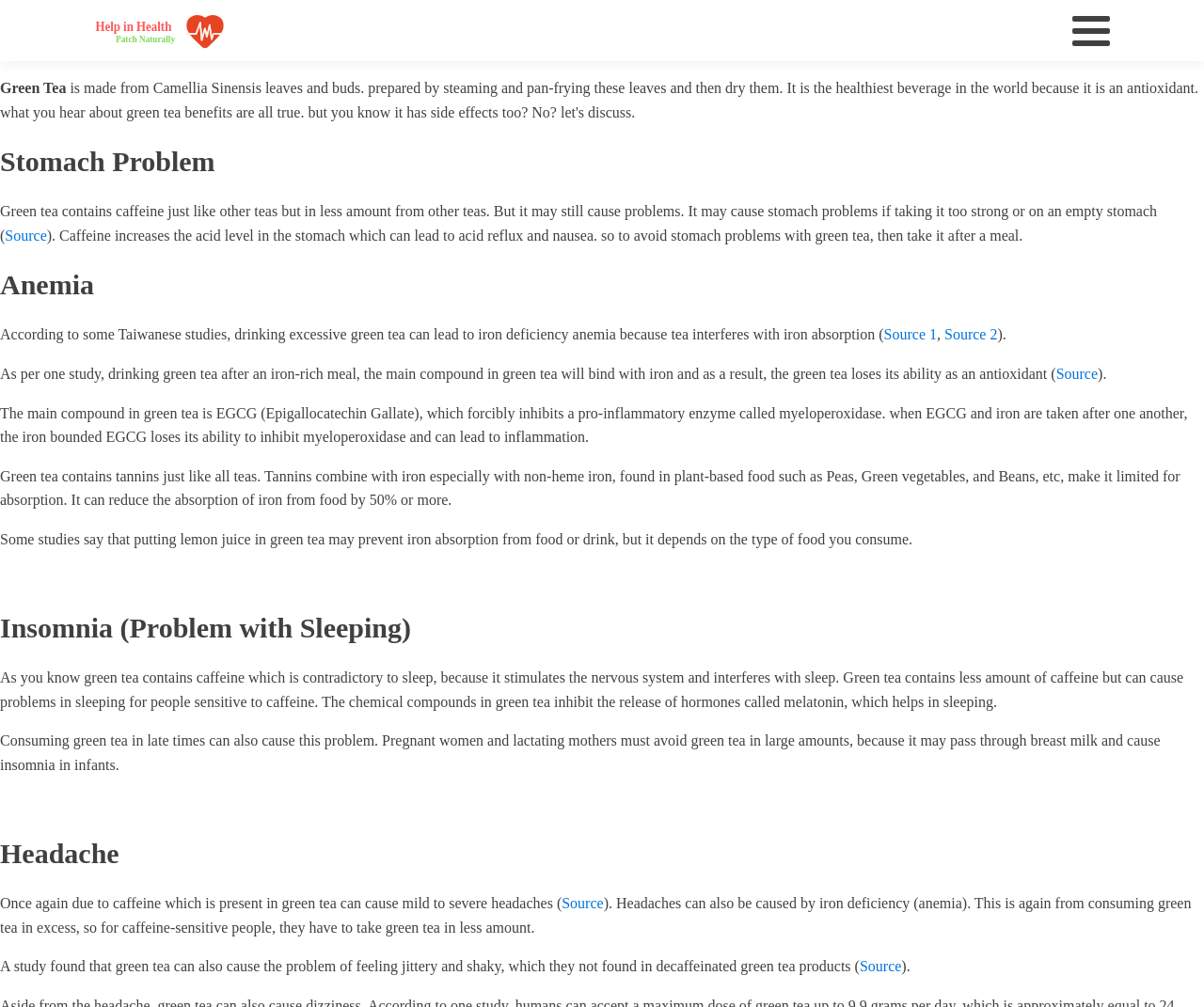What can happen if pregnant women consume green tea in large amounts?
Using the screenshot, give a one-word or short phrase answer.

It may cause insomnia in infants